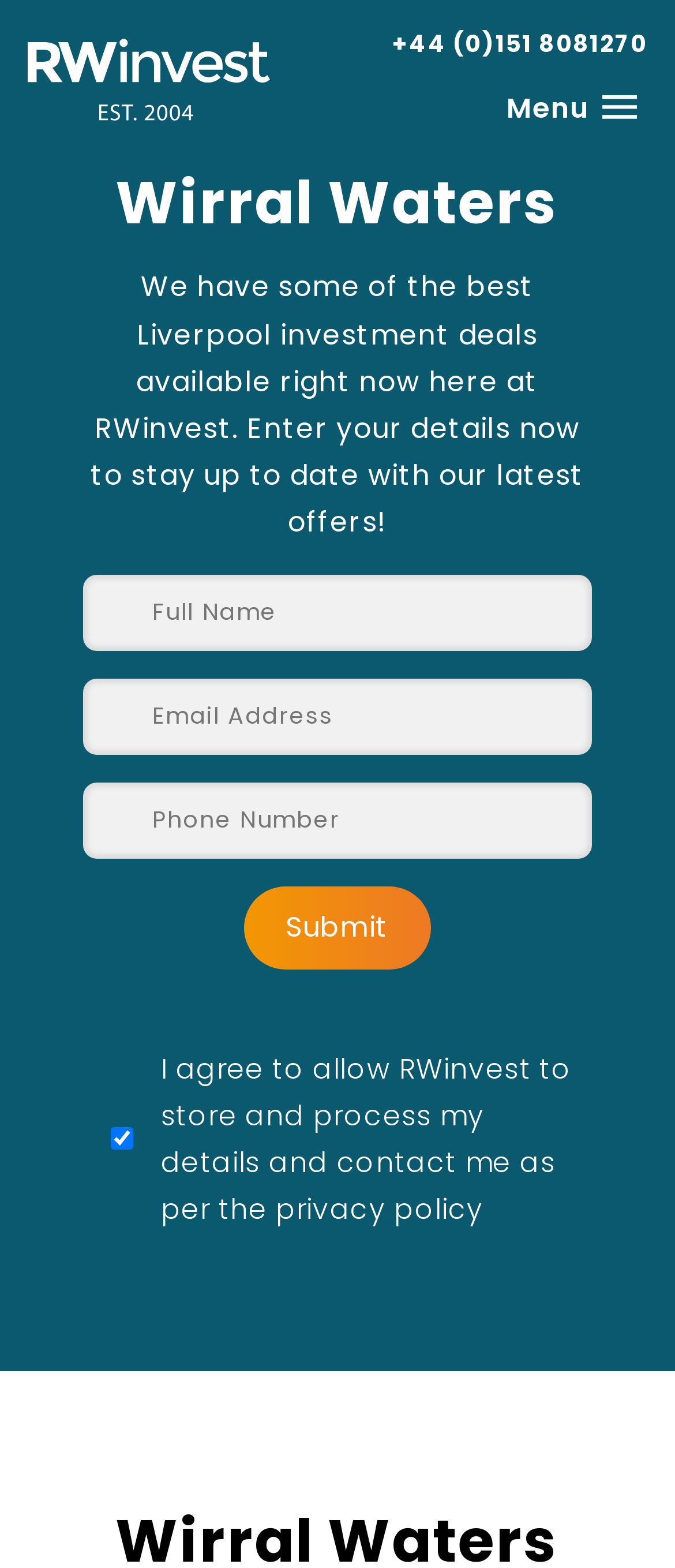Please identify the bounding box coordinates of the clickable element to fulfill the following instruction: "Enter your full name". The coordinates should be four float numbers between 0 and 1, i.e., [left, top, right, bottom].

[0.123, 0.366, 0.877, 0.415]